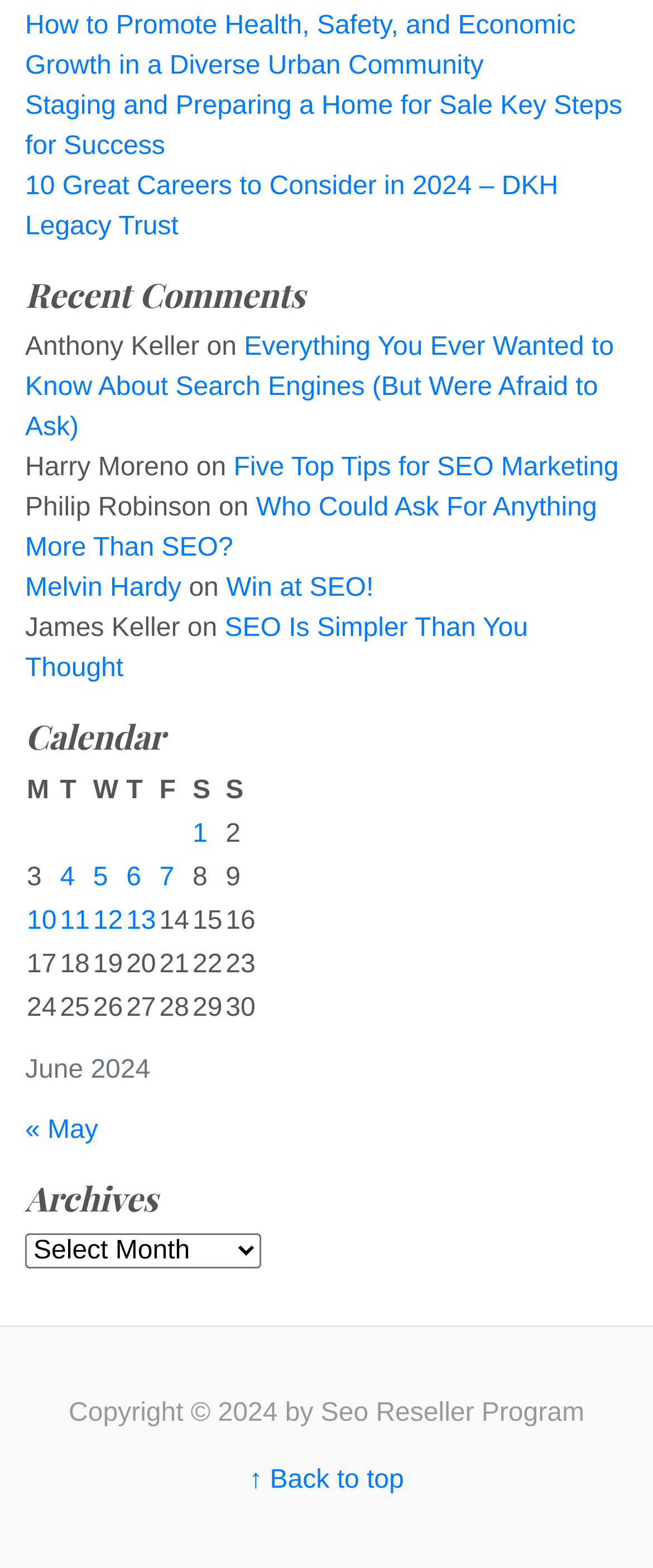Show the bounding box coordinates of the element that should be clicked to complete the task: "Read the recent comment from Anthony Keller".

[0.038, 0.212, 0.305, 0.23]